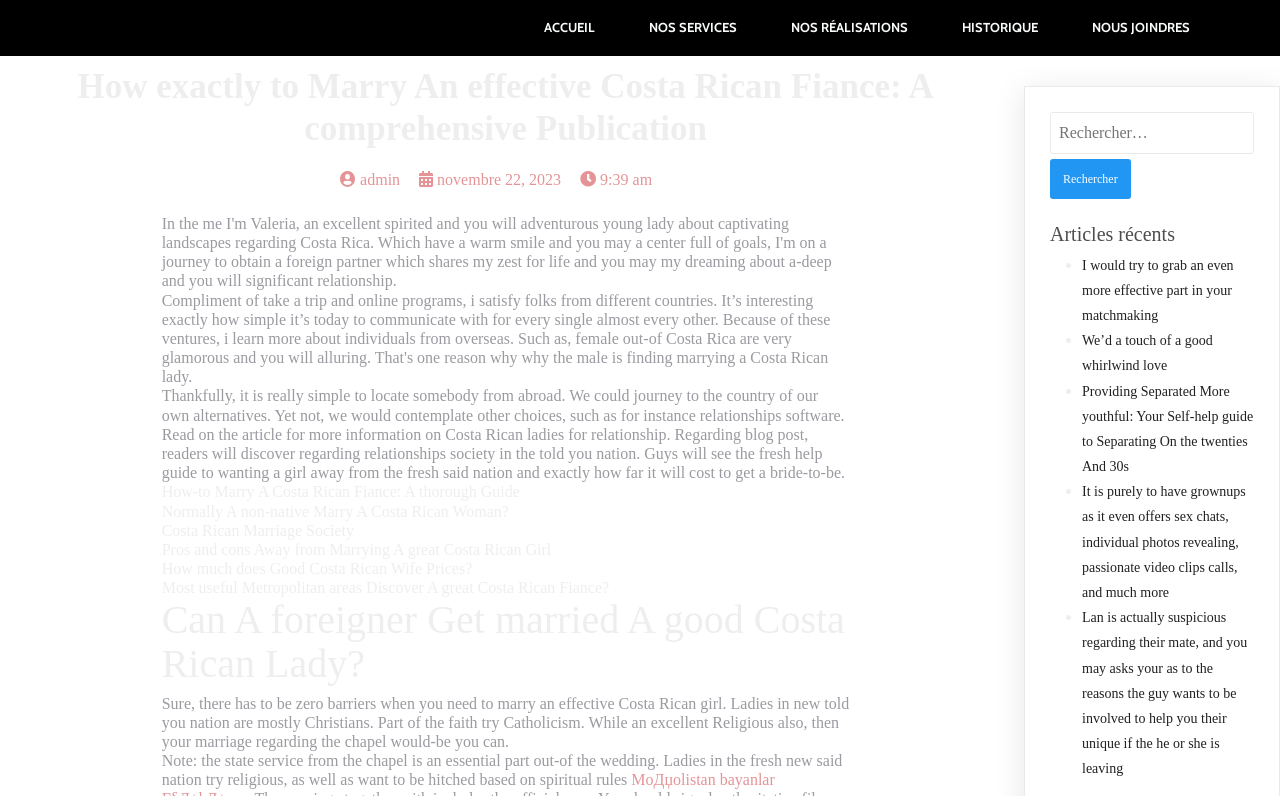Find and indicate the bounding box coordinates of the region you should select to follow the given instruction: "Click on the 'admin' link".

[0.266, 0.214, 0.313, 0.236]